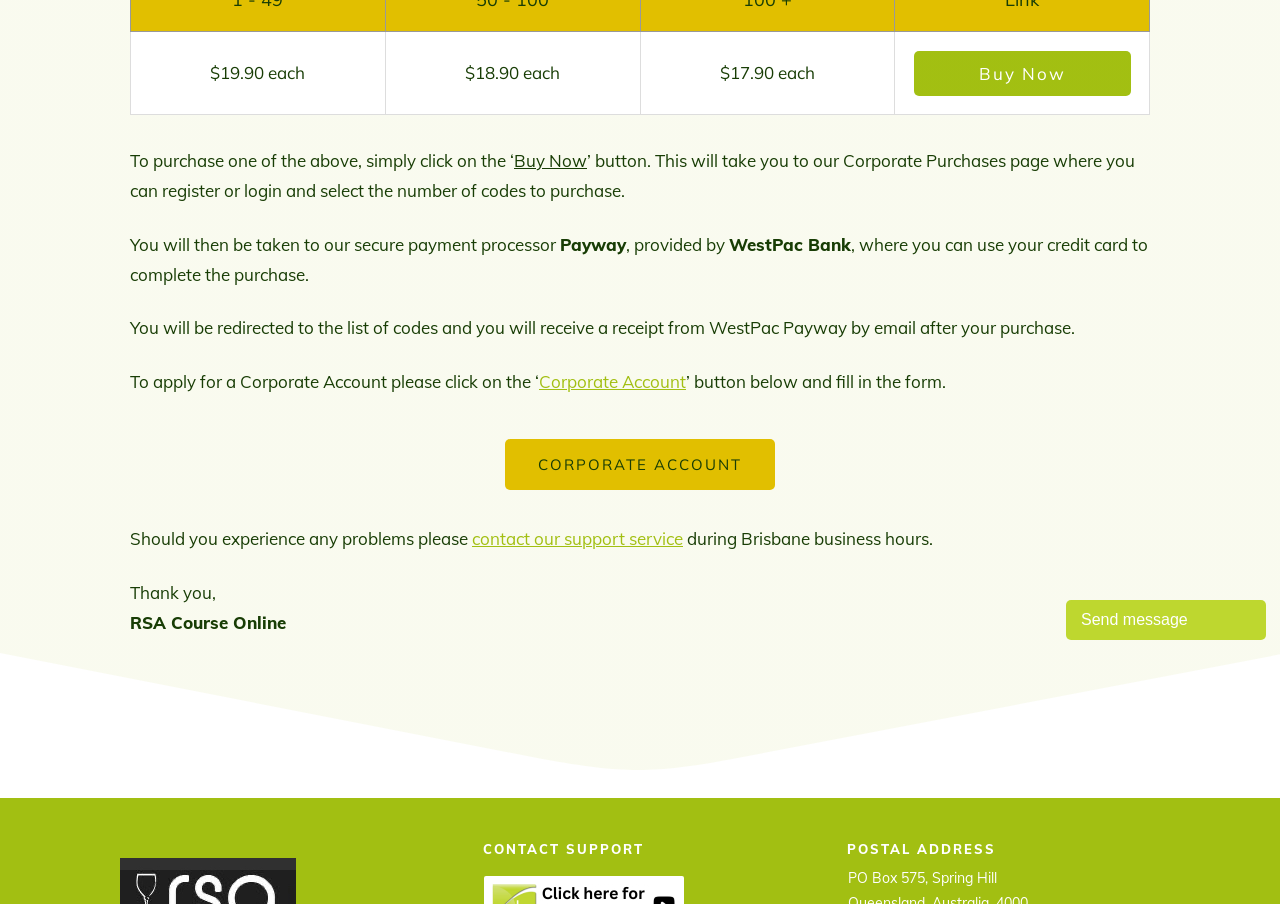For the given element description Buy Now, determine the bounding box coordinates of the UI element. The coordinates should follow the format (top-left x, top-left y, bottom-right x, bottom-right y) and be within the range of 0 to 1.

[0.714, 0.056, 0.883, 0.106]